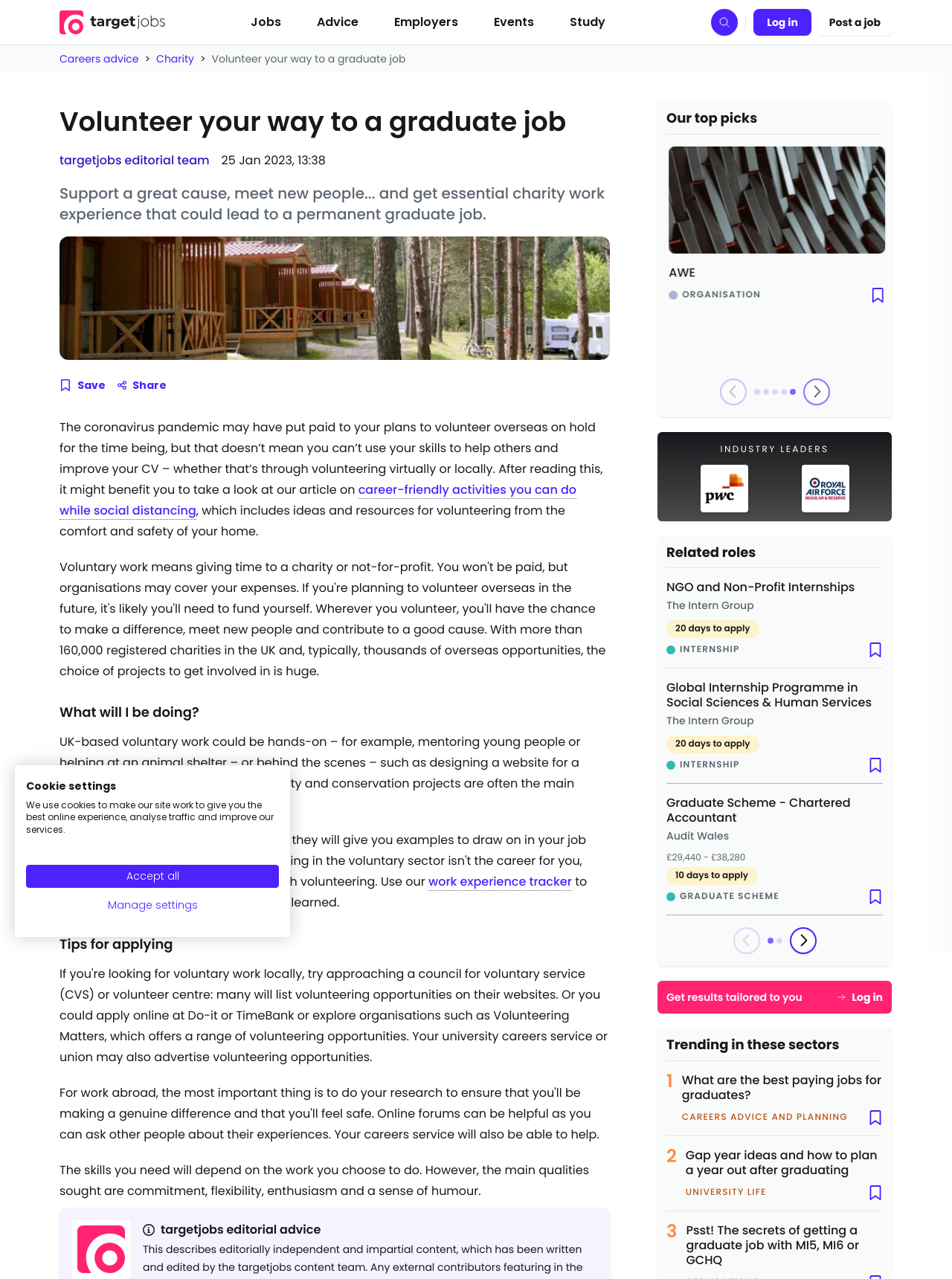Please locate the bounding box coordinates of the region I need to click to follow this instruction: "Click on the 'Telstar Engineering' logo".

None